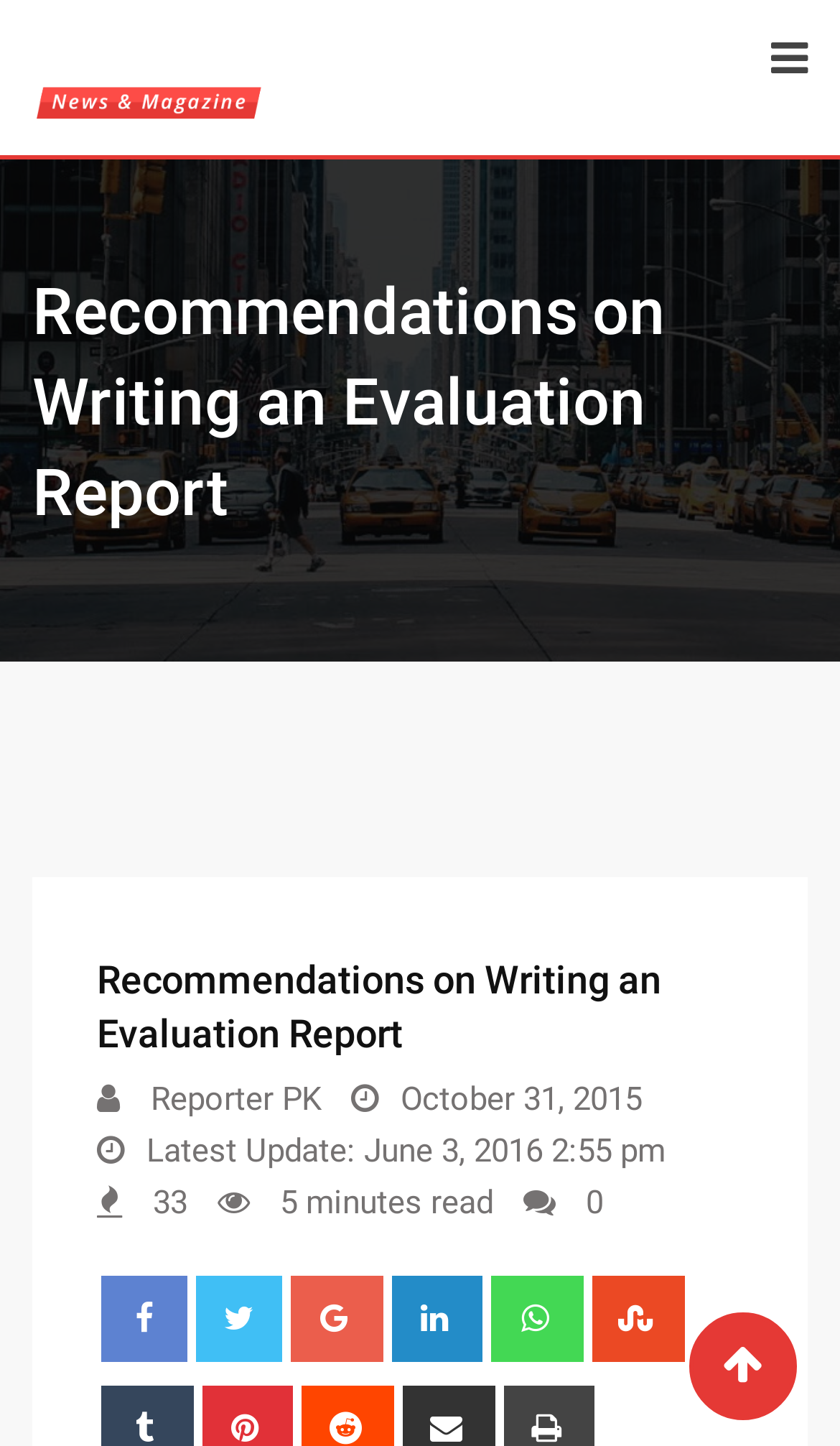Locate the bounding box coordinates of the region to be clicked to comply with the following instruction: "share on LinkedIn". The coordinates must be four float numbers between 0 and 1, in the form [left, top, right, bottom].

[0.466, 0.883, 0.575, 0.943]